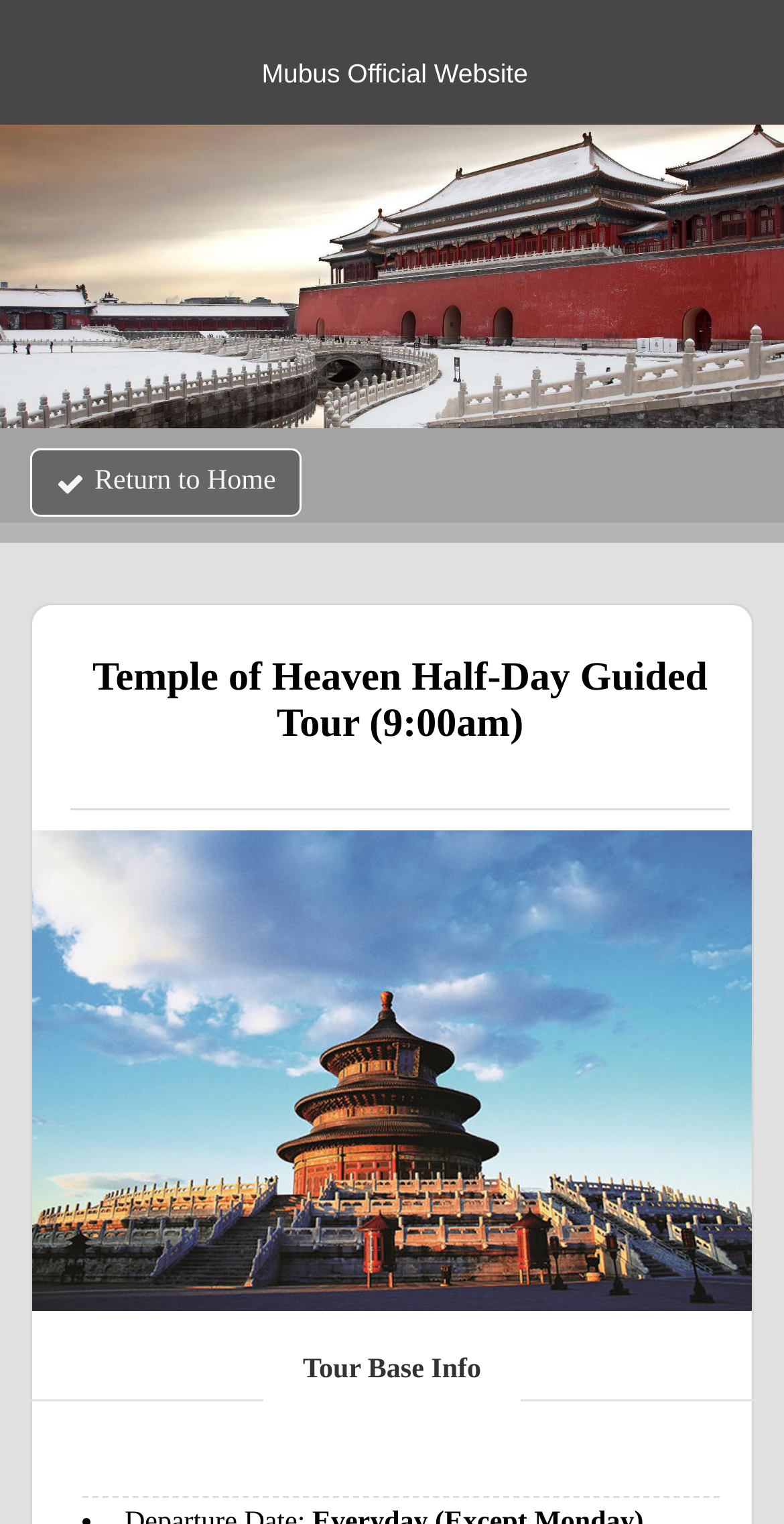What is the duration of the Temple of Heaven tour?
Look at the screenshot and give a one-word or phrase answer.

2.5 hours